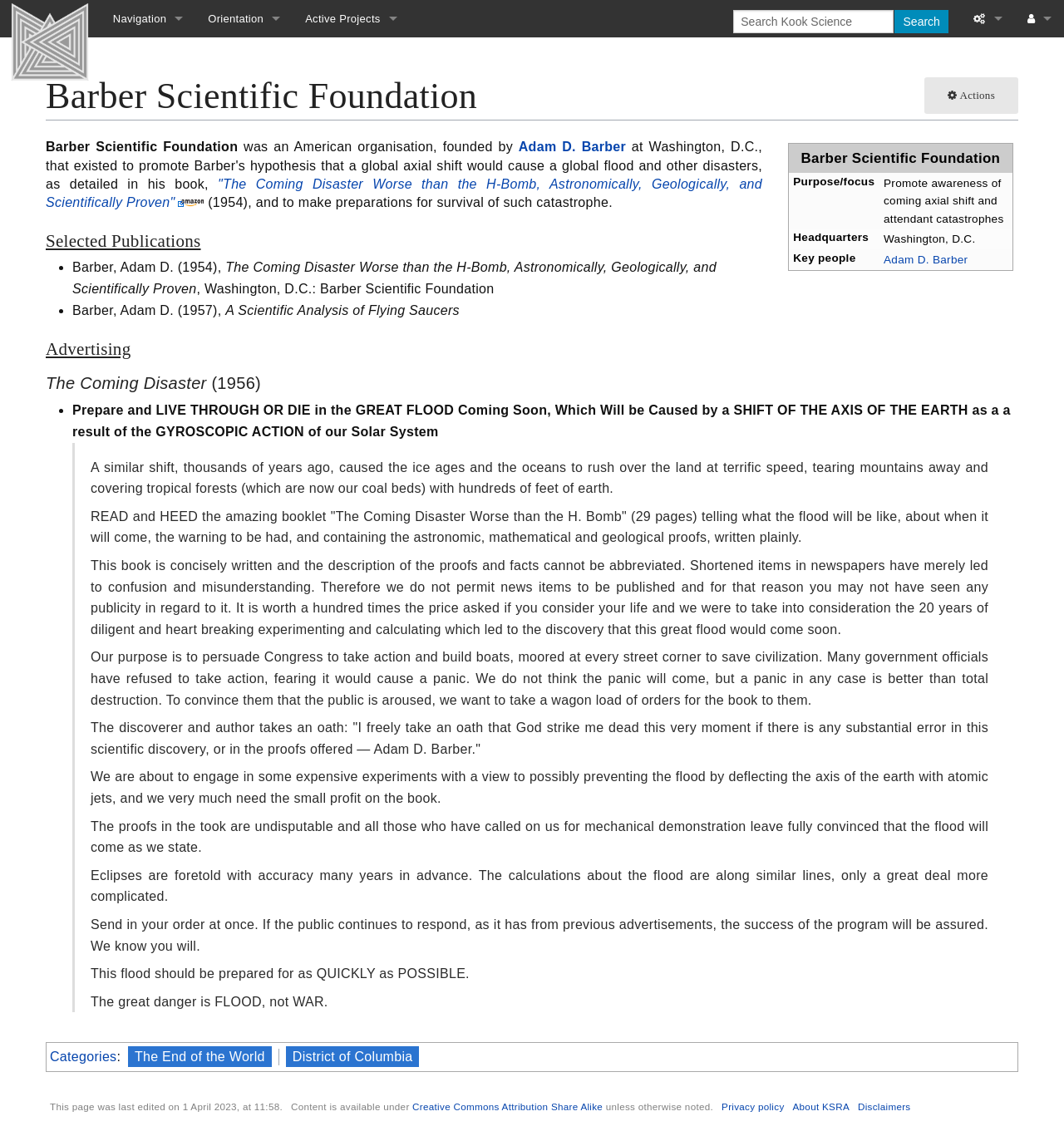Identify the bounding box coordinates of the region that should be clicked to execute the following instruction: "Visit the main page".

[0.094, 0.033, 0.184, 0.066]